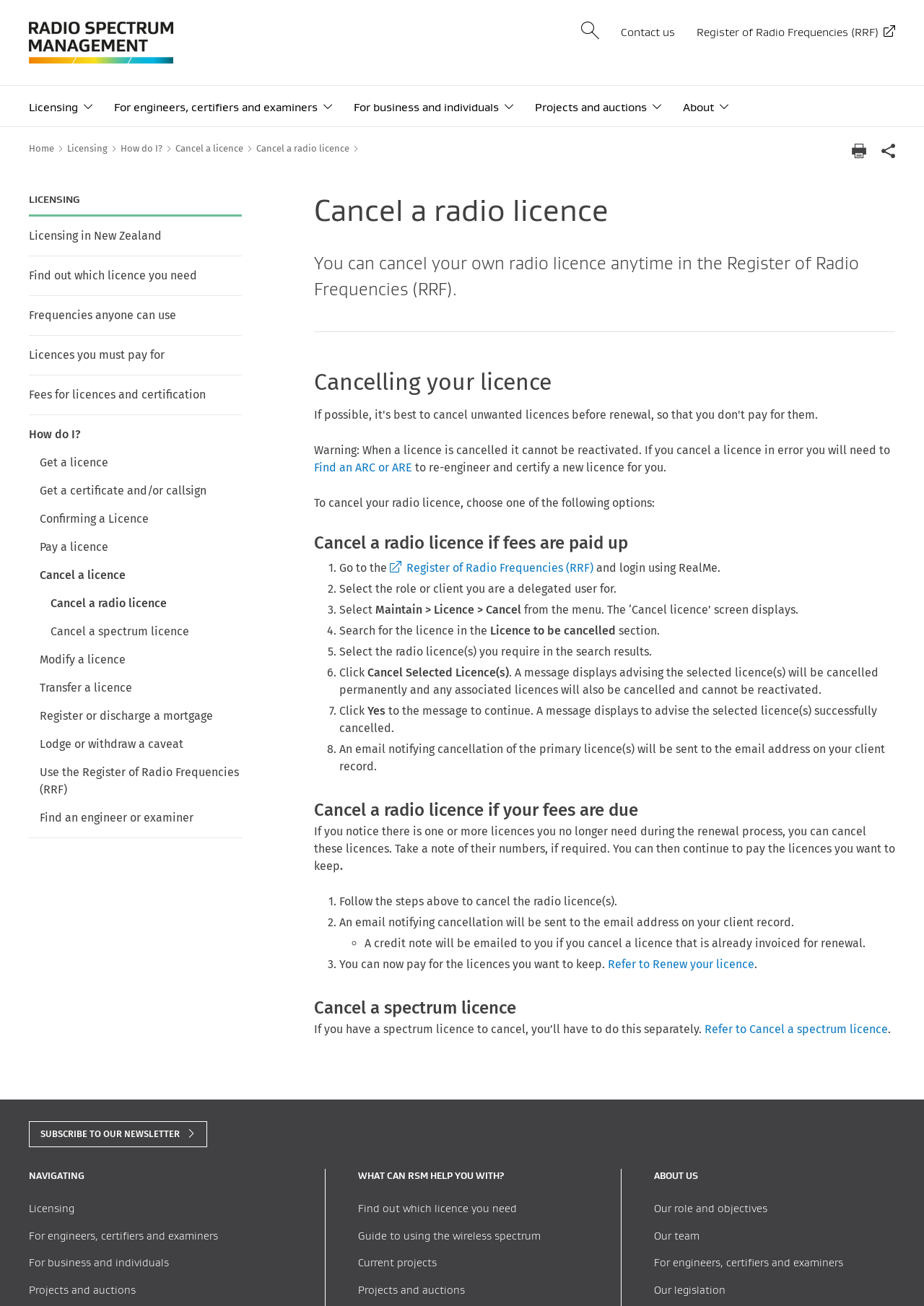Identify and provide the text of the main header on the webpage.

Cancel a radio licence